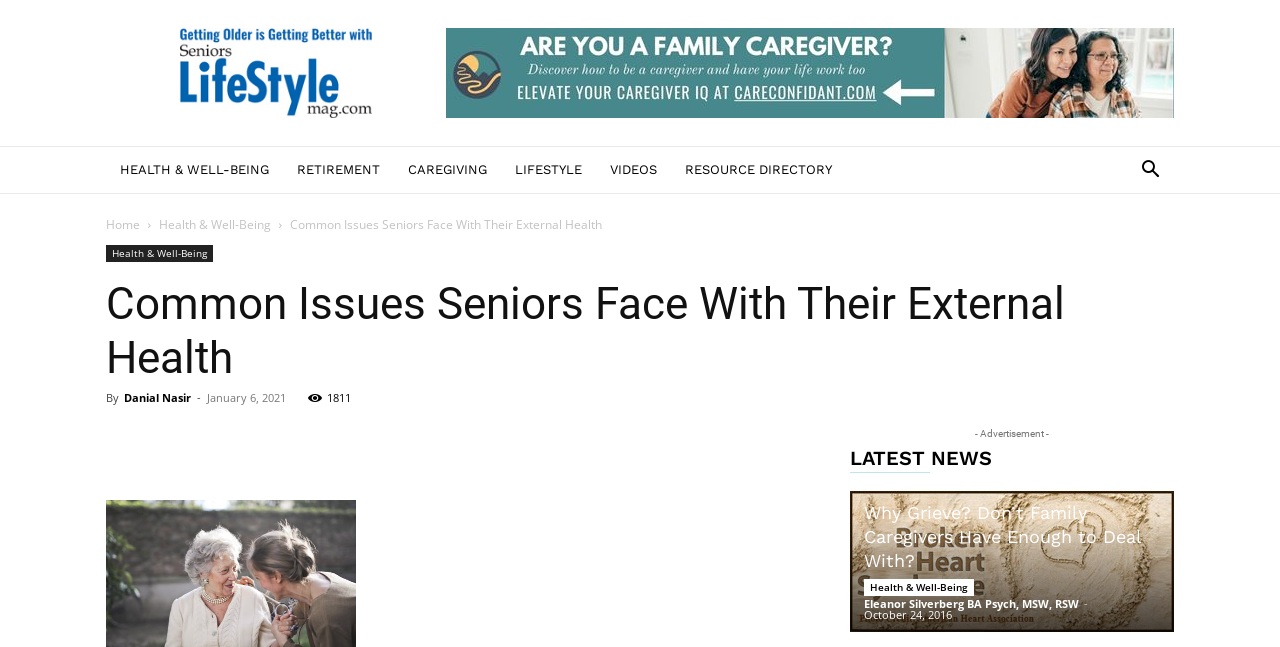Please find the bounding box coordinates of the element's region to be clicked to carry out this instruction: "View the article 'Why Grieve? Don’t Family Caregivers Have Enough to Deal With?'".

[0.675, 0.774, 0.906, 0.885]